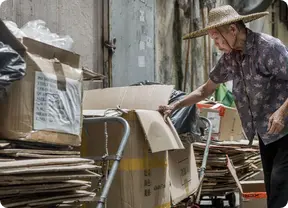Using a single word or phrase, answer the following question: 
What is the person doing in the alleyway?

sorting through boxes